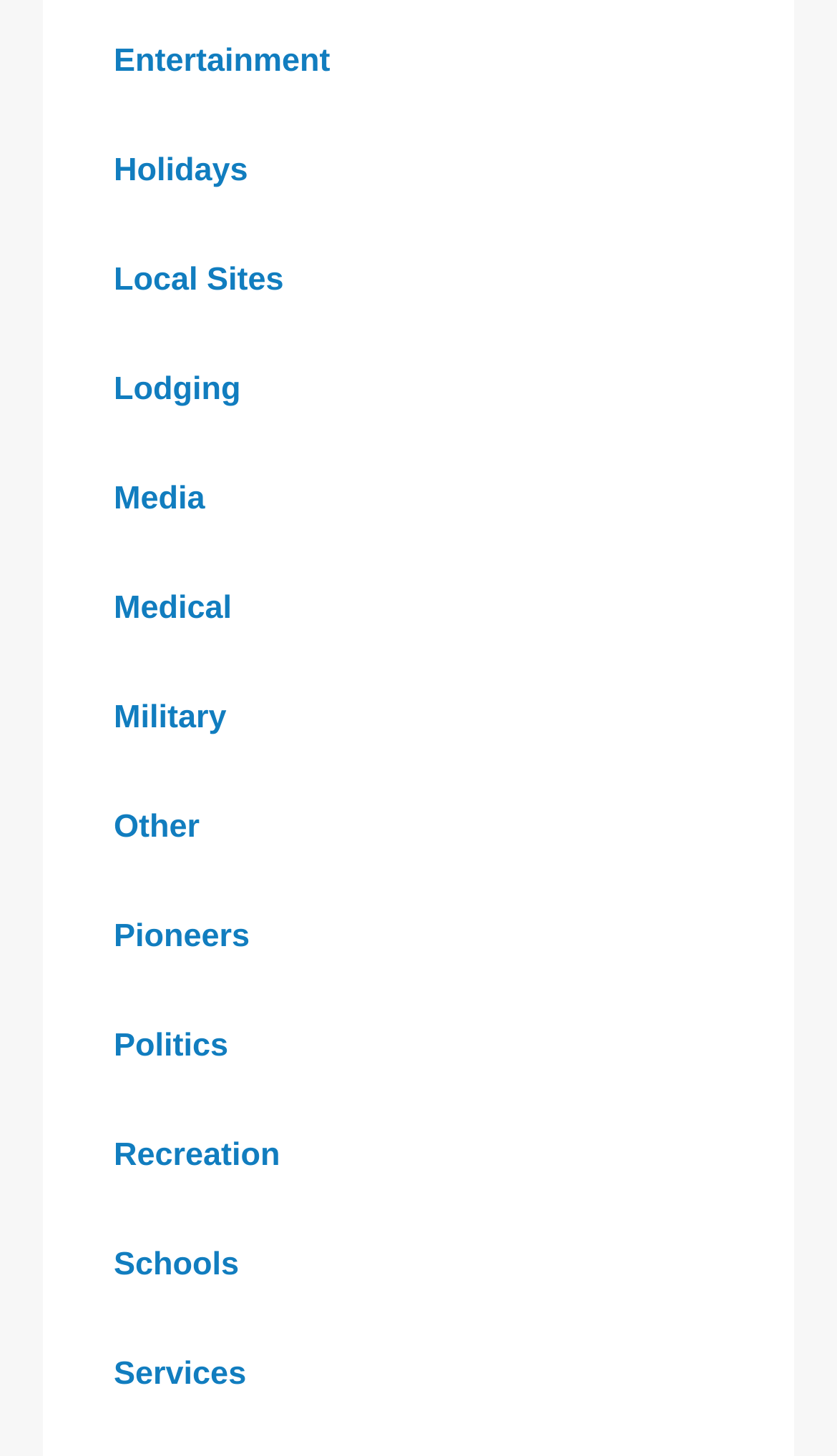Please locate the bounding box coordinates of the element that should be clicked to achieve the given instruction: "Explore Local Sites".

[0.09, 0.155, 0.385, 0.23]